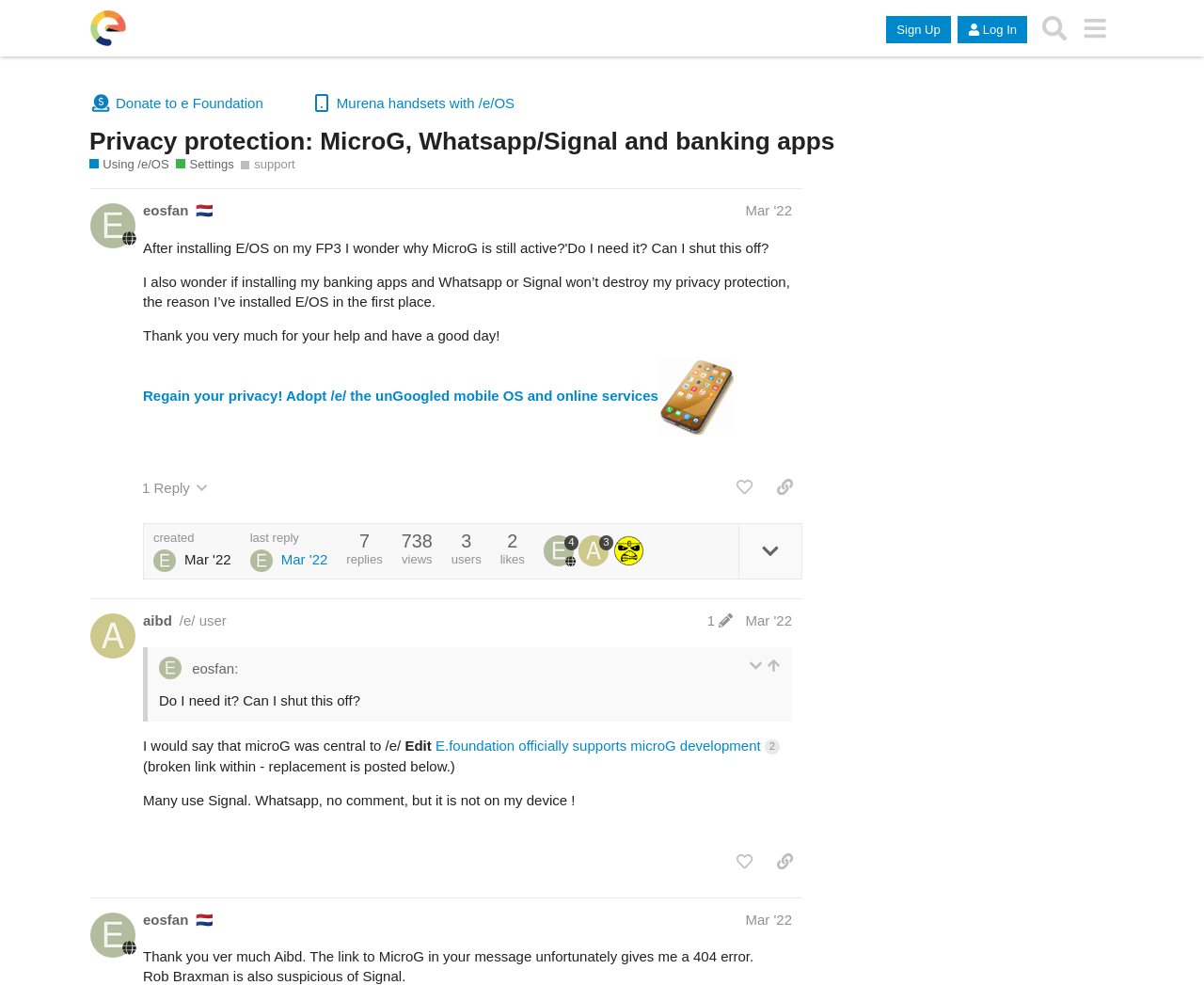How many posts are there on this page?
Please give a detailed and elaborate answer to the question.

I counted the number of regions with the label 'post #...' and found two, which indicates that there are two posts on this page.